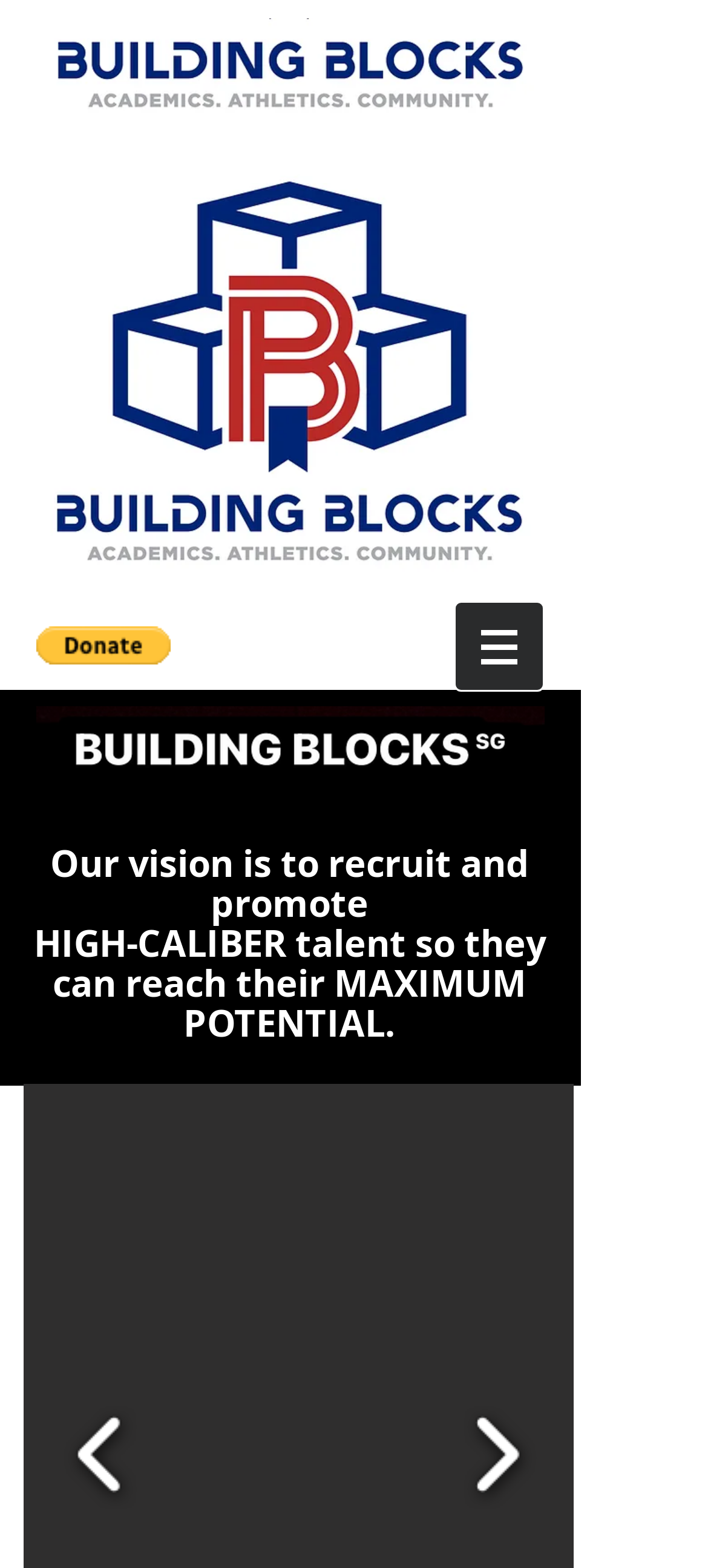Could you please study the image and provide a detailed answer to the question:
What is the purpose of the 'Donate via PayPal' button?

The 'Donate via PayPal' button is likely used to allow users to make a donation to the organization or cause associated with the webpage. This is inferred from the button's text and its presence on the webpage, which suggests that the organization is seeking financial support.